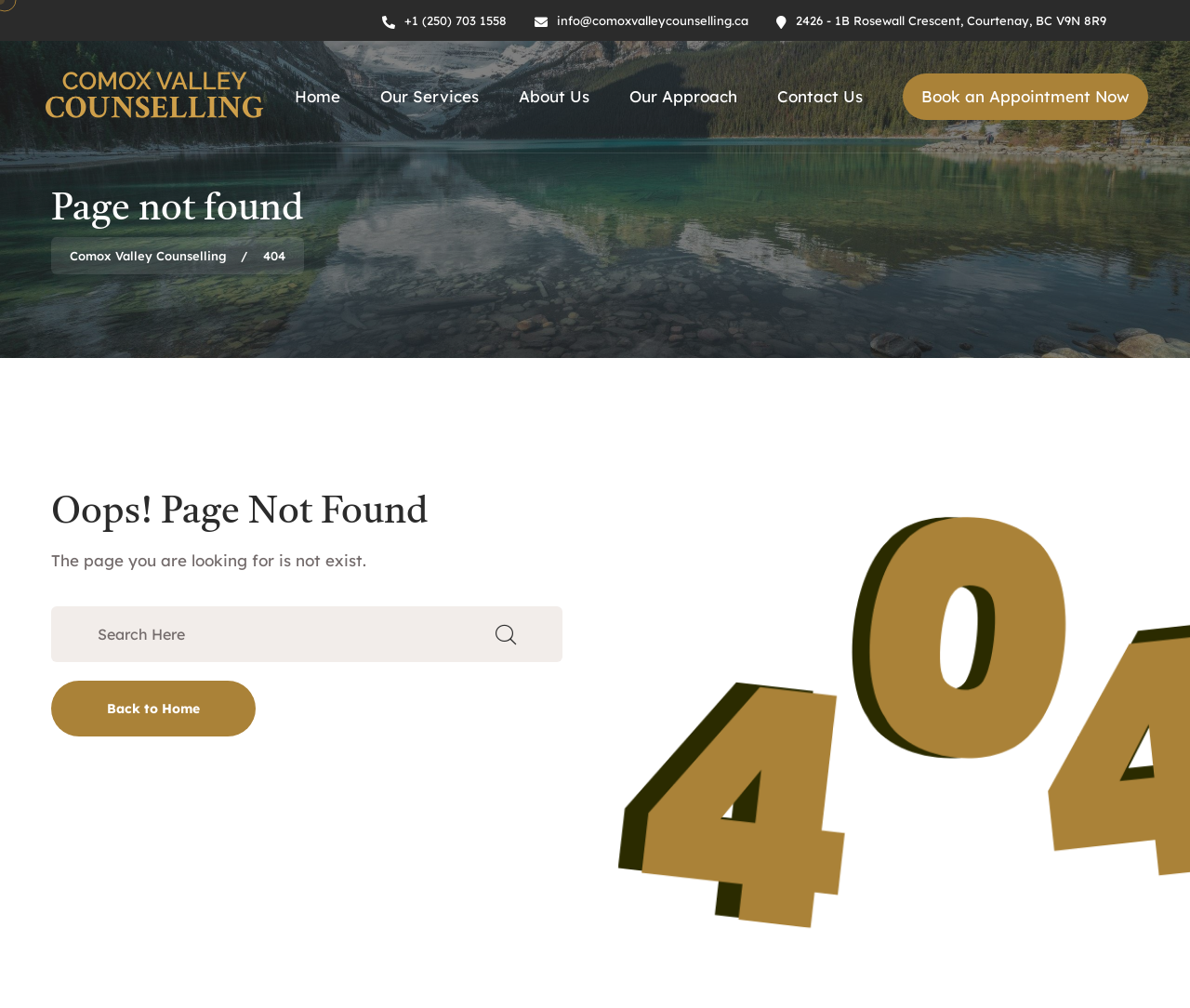Given the element description 404, specify the bounding box coordinates of the corresponding UI element in the format (top-left x, top-left y, bottom-right x, bottom-right y). All values must be between 0 and 1.

[0.221, 0.24, 0.24, 0.268]